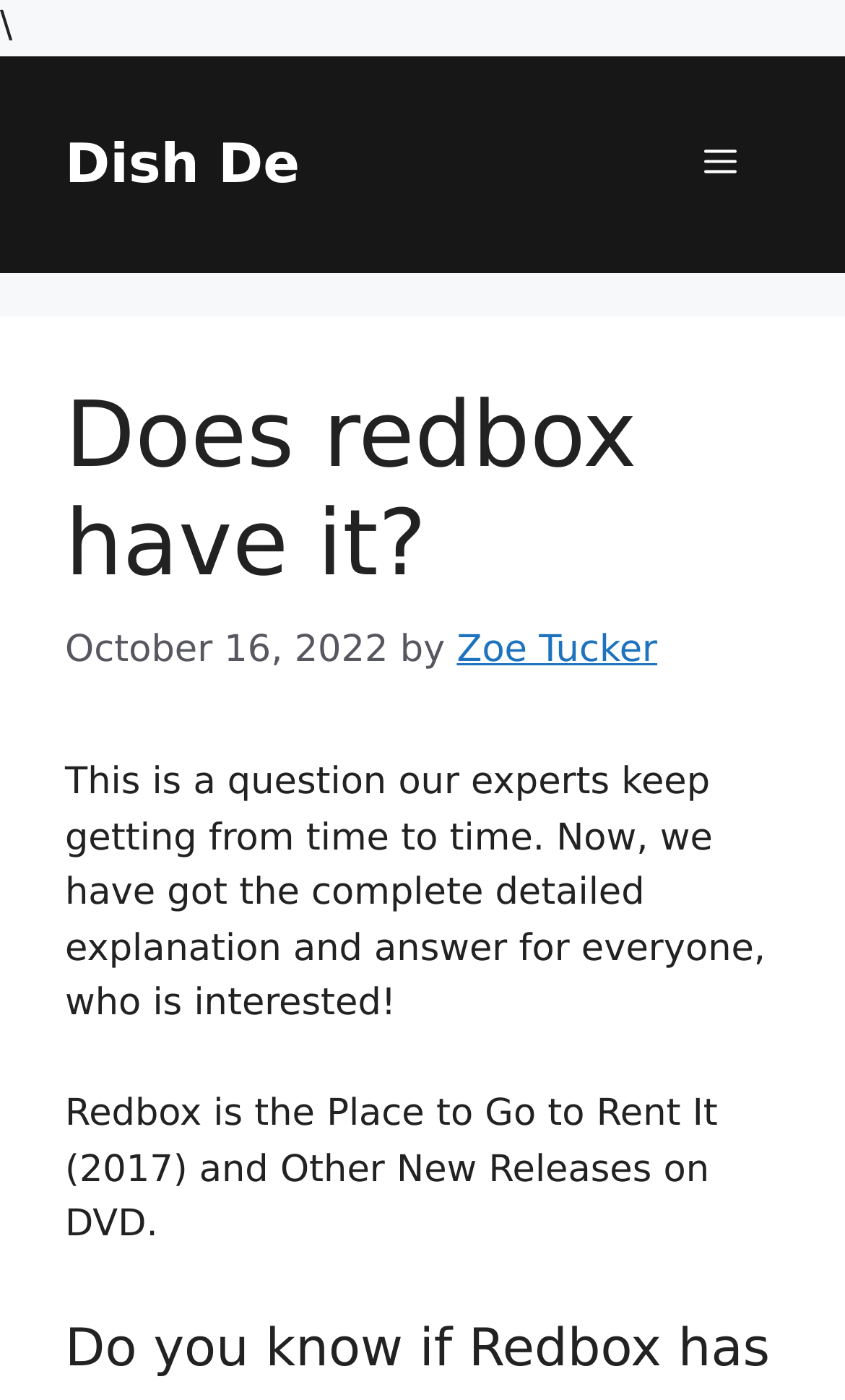Who is the author of the article?
Kindly give a detailed and elaborate answer to the question.

The author of the article can be found in the link element, which is a child of the HeaderAsNonLandmark element with the text 'Content'. The link element has the text 'Zoe Tucker'.